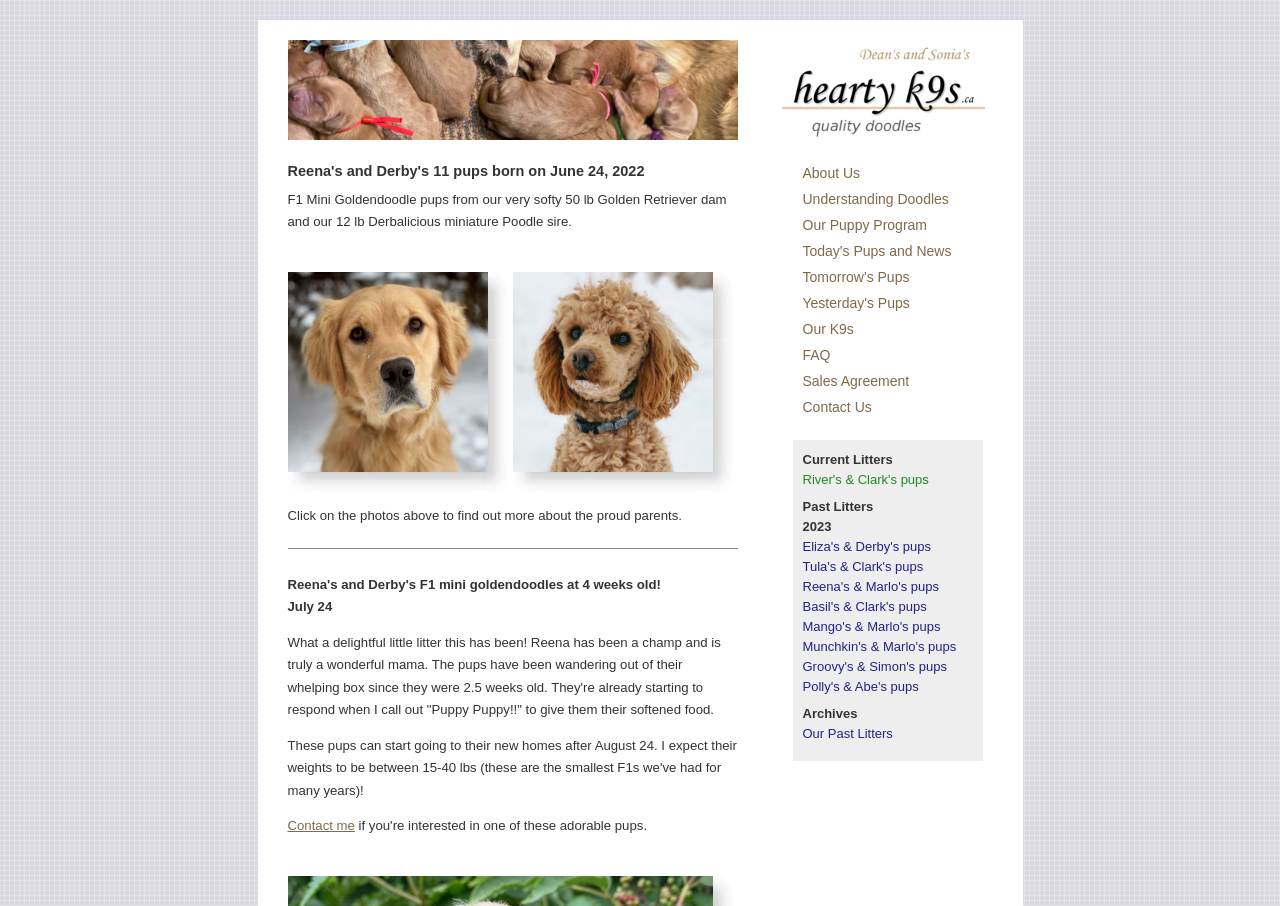Locate the bounding box coordinates of the area that needs to be clicked to fulfill the following instruction: "View About Us page". The coordinates should be in the format of four float numbers between 0 and 1, namely [left, top, right, bottom].

[0.627, 0.182, 0.672, 0.2]